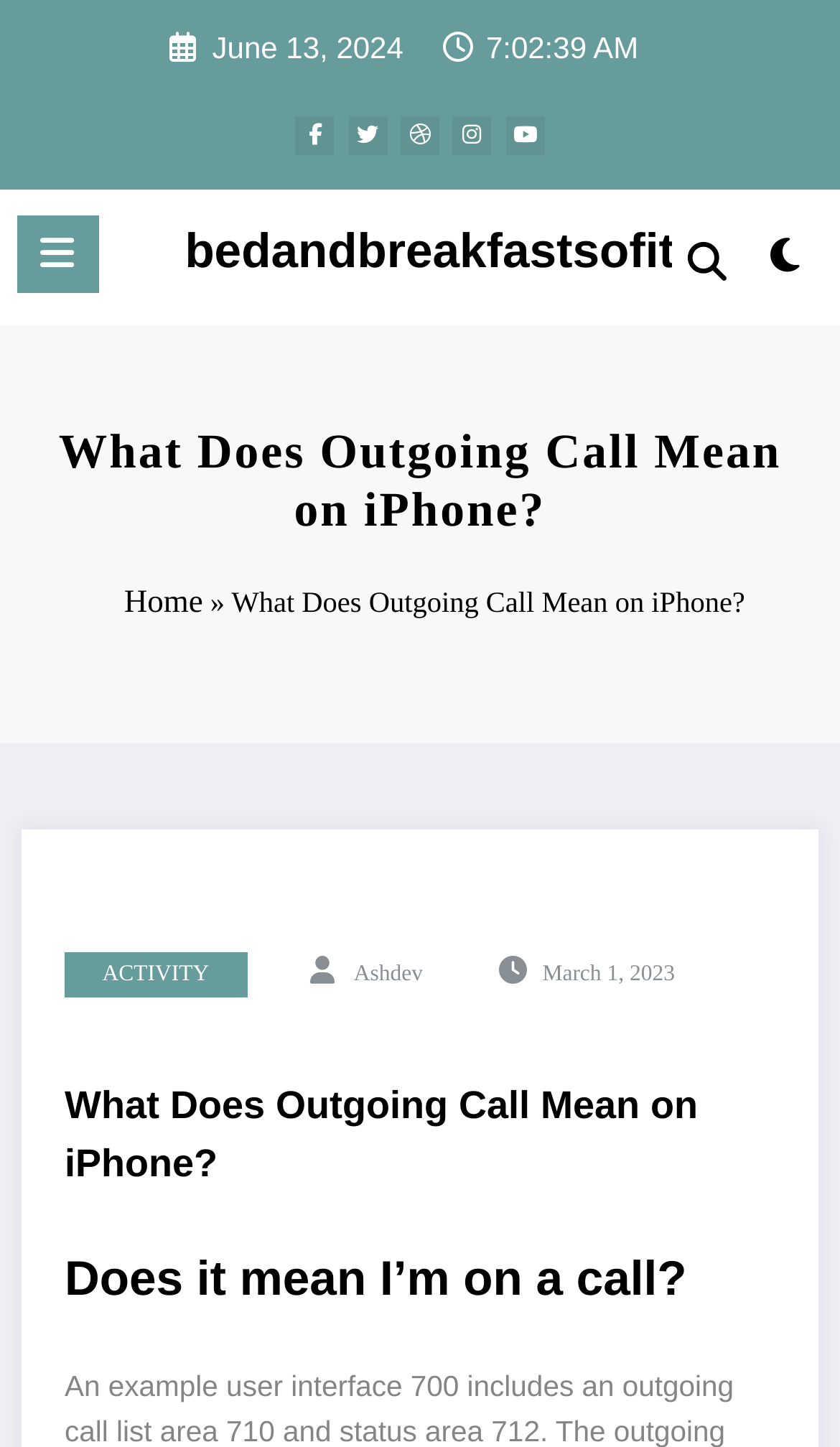How many links are displayed in the third row? Refer to the image and provide a one-word or short phrase answer.

3